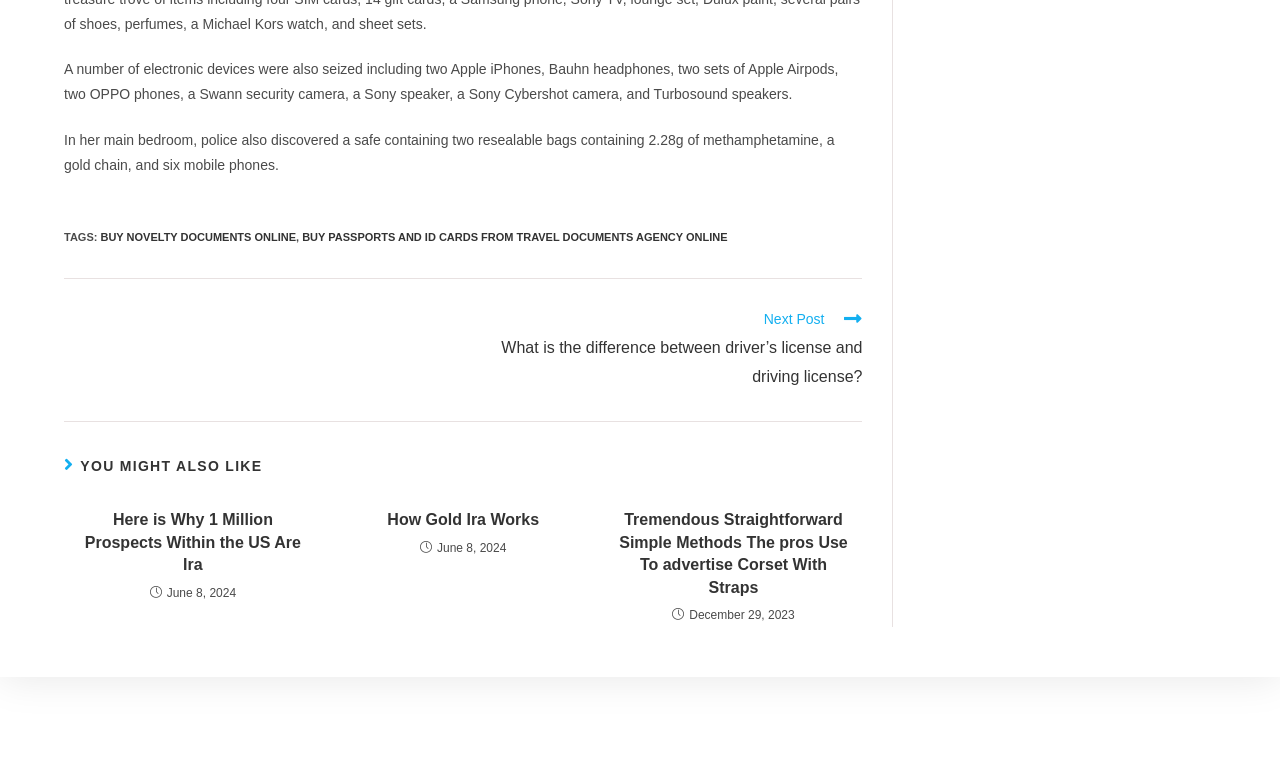Provide a short answer using a single word or phrase for the following question: 
What was seized by the police in the main bedroom?

methamphetamine